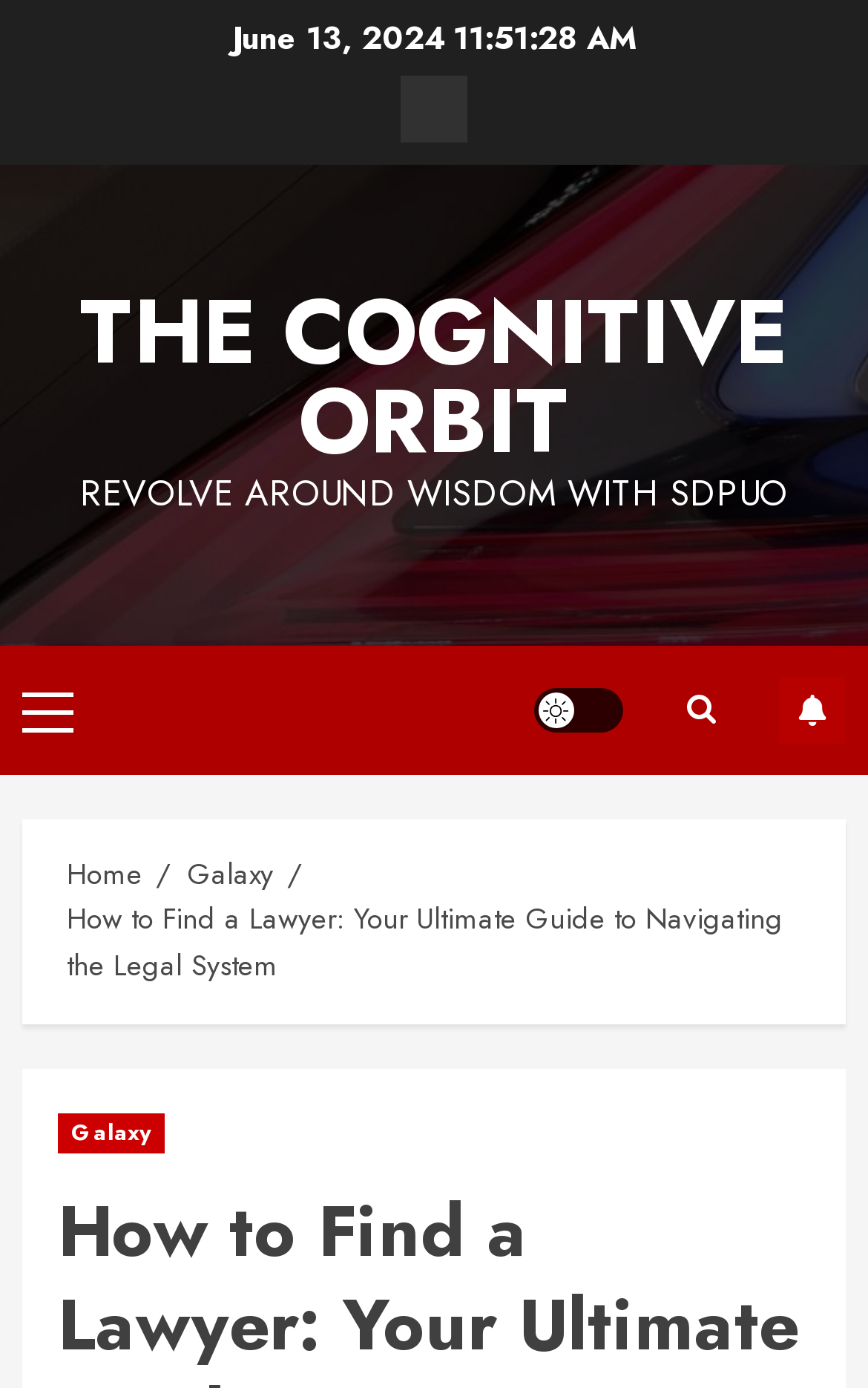What is the purpose of the button with a light/dark icon?
Examine the image and give a concise answer in one word or a short phrase.

To toggle light/dark mode